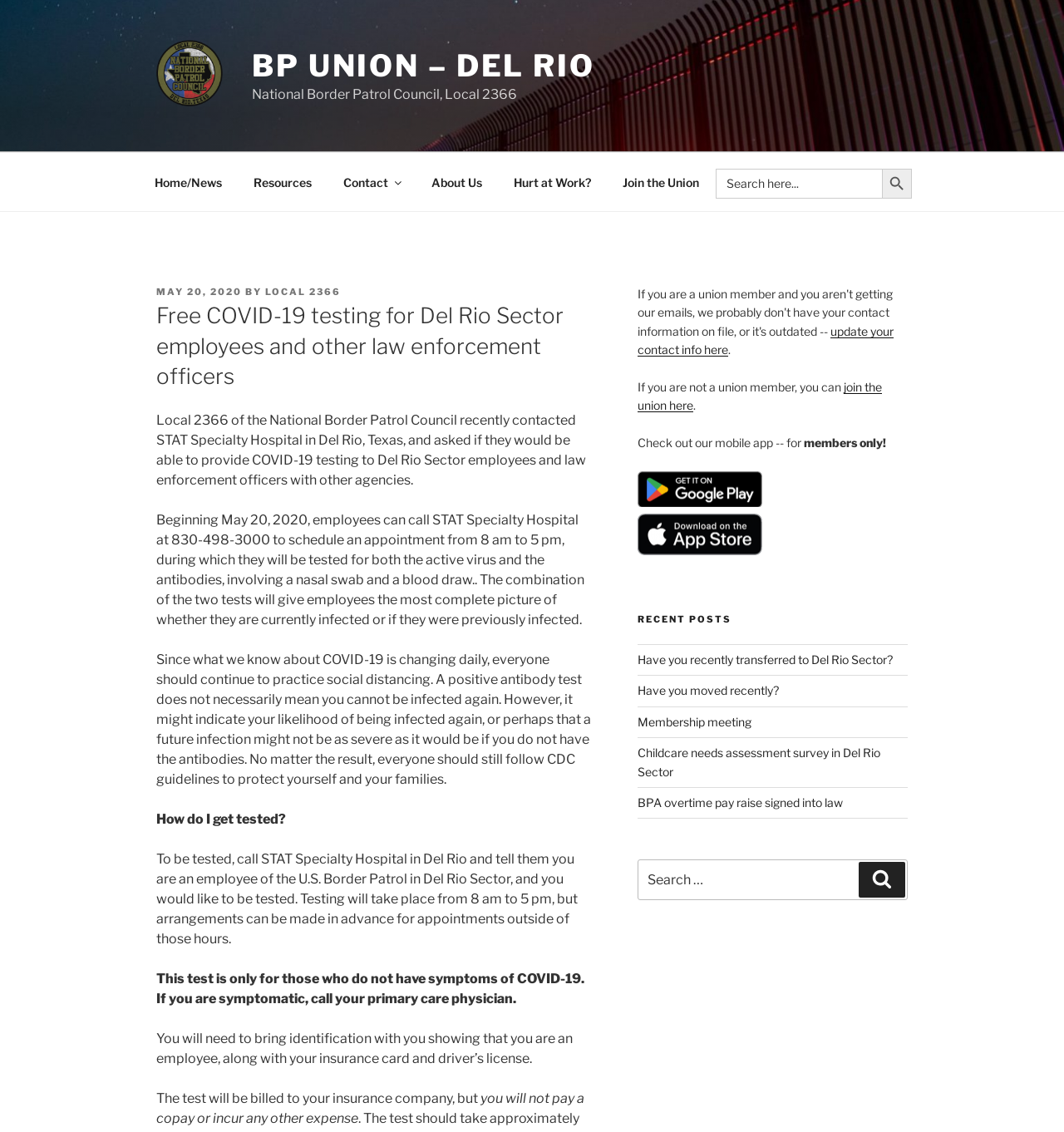Based on the element description "May 20, 2020May 6, 2021", predict the bounding box coordinates of the UI element.

[0.147, 0.253, 0.227, 0.263]